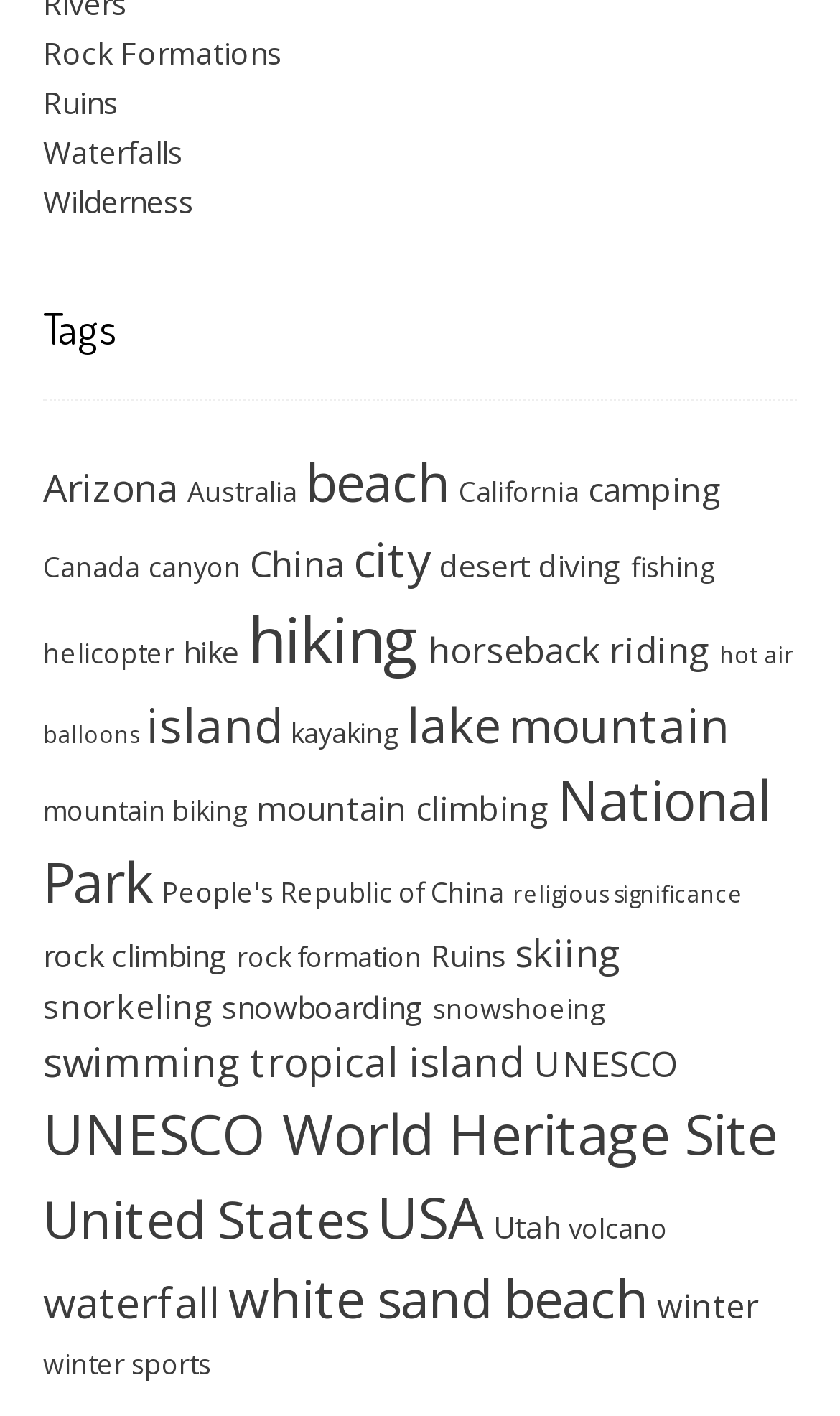What is the most popular type of location?
Carefully examine the image and provide a detailed answer to the question.

I looked at the number of items associated with each type of location, and 'National Park' has the most items, with 20 items.